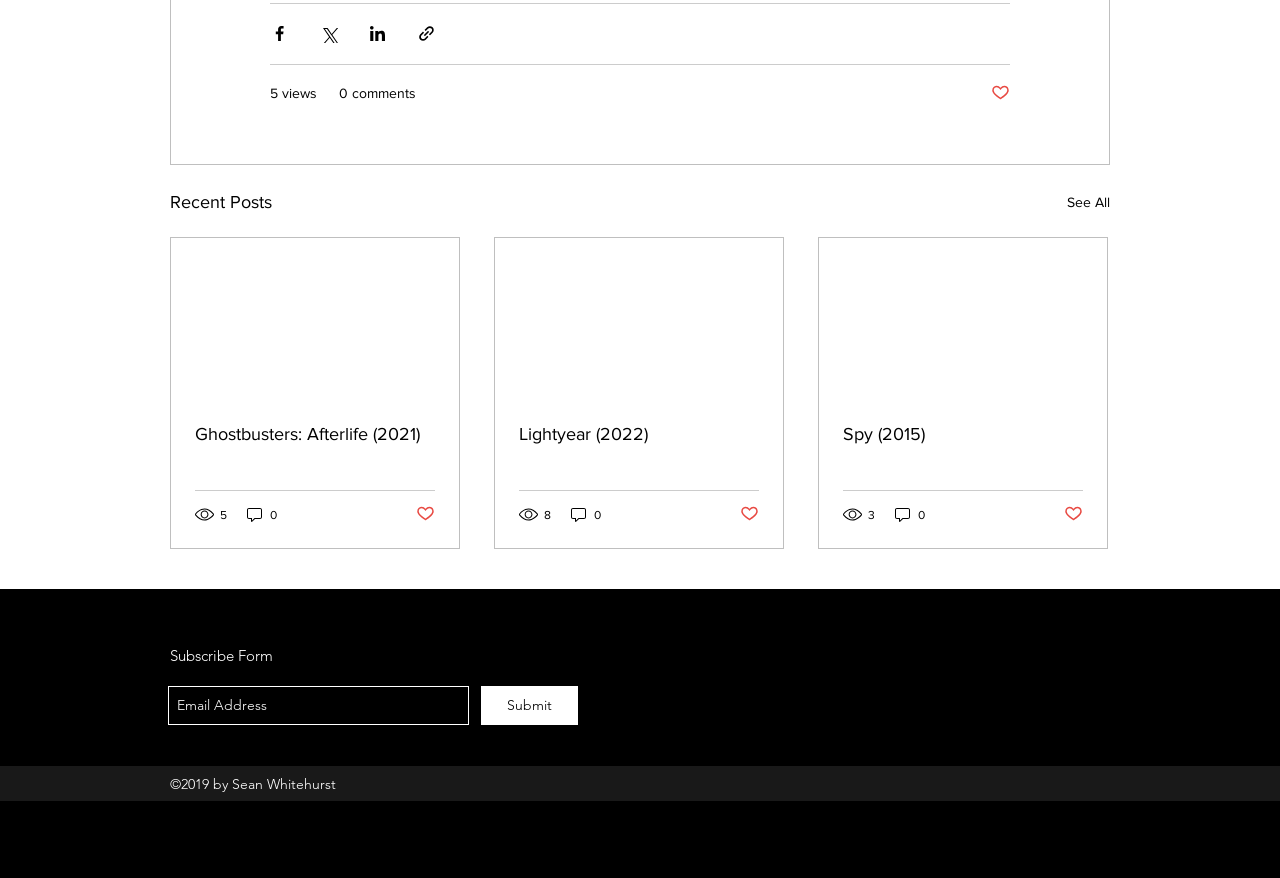Find the bounding box coordinates of the clickable element required to execute the following instruction: "Subscribe with Email Address". Provide the coordinates as four float numbers between 0 and 1, i.e., [left, top, right, bottom].

[0.131, 0.781, 0.366, 0.826]